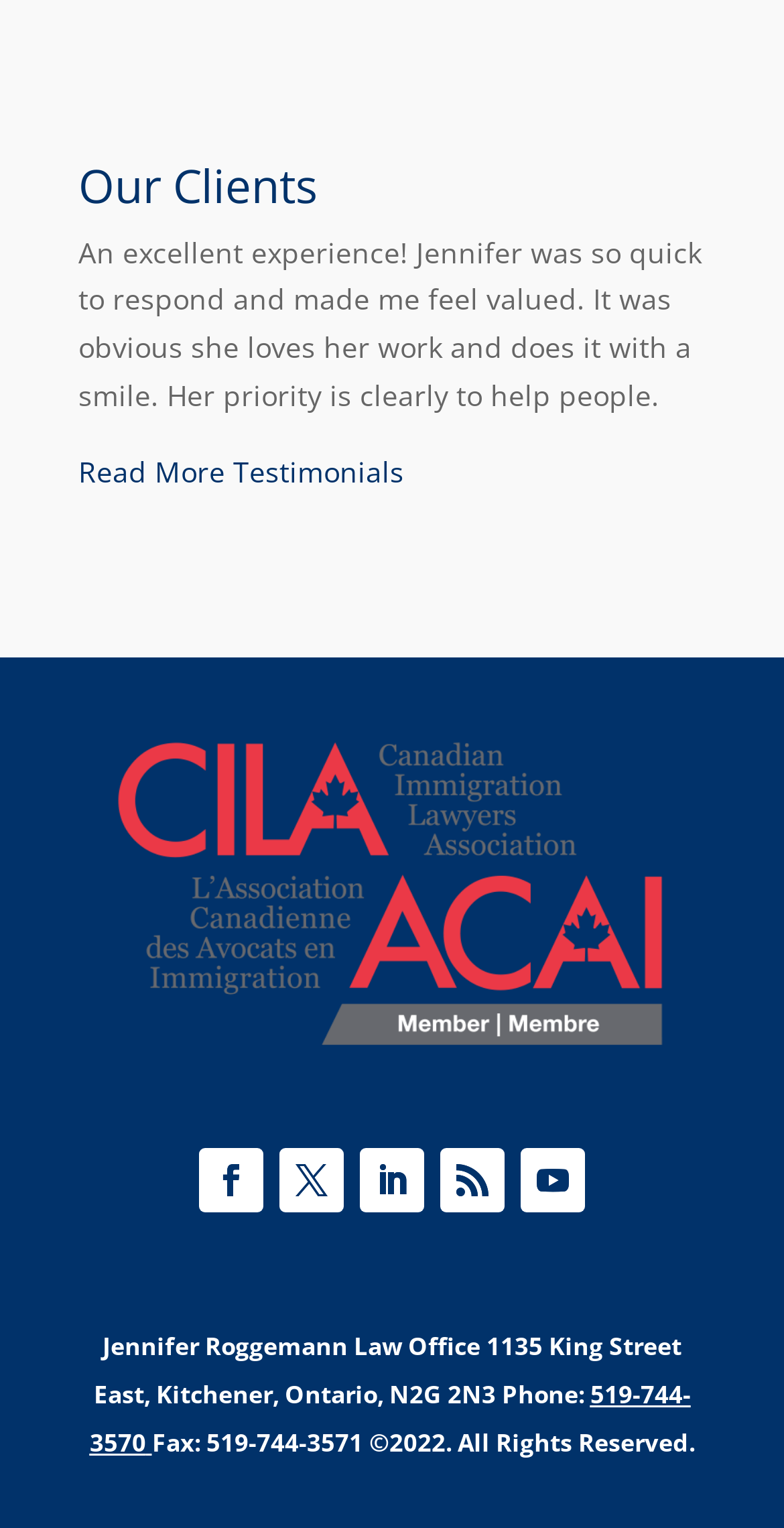Please provide a comprehensive answer to the question below using the information from the image: What is the name of the law office?

I found the name of the law office by looking at the static text element that contains the address and phone number of the office, which is 'Jennifer Roggemann Law Office 1135 King Street East, Kitchener, Ontario, N2G 2N3 Phone:'.